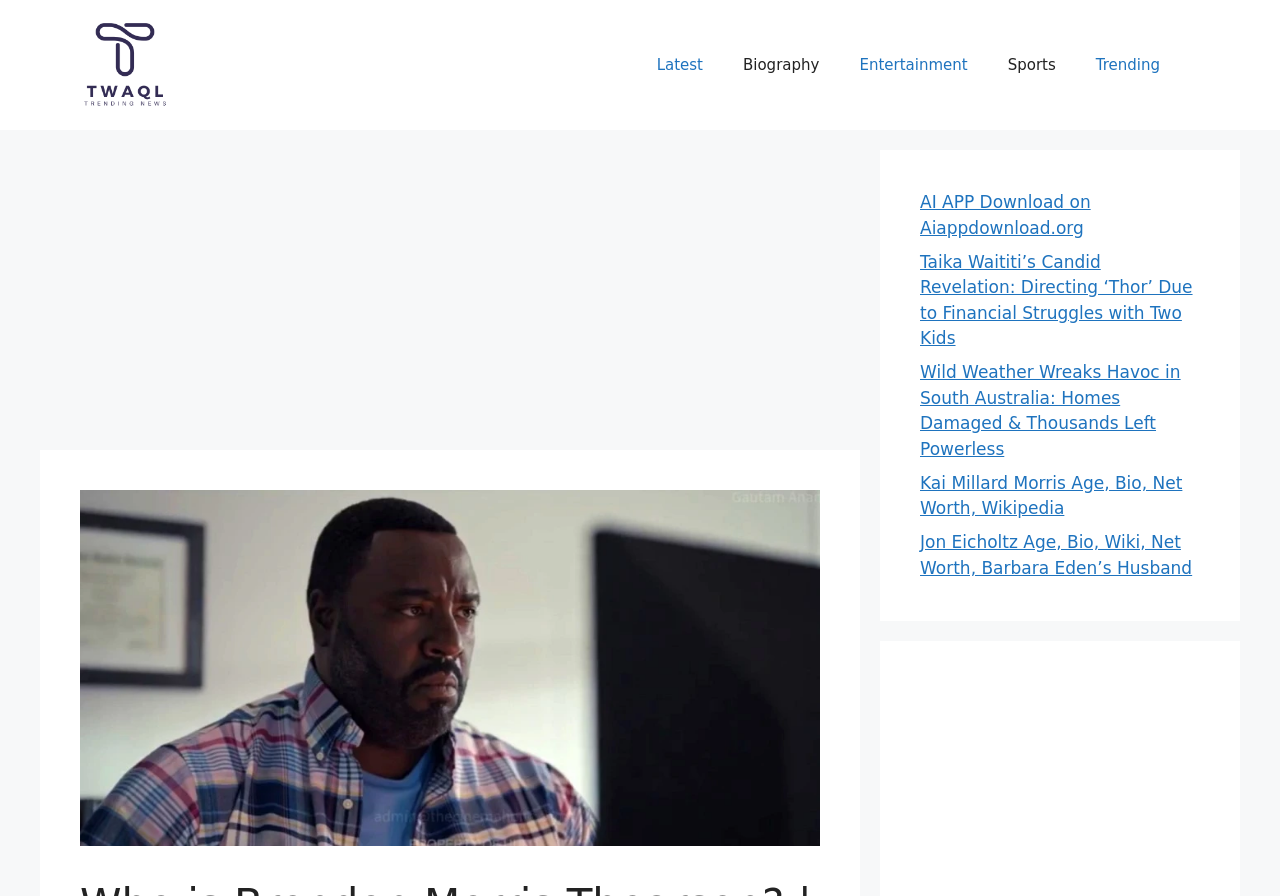Identify the bounding box coordinates for the UI element described as follows: "Latest". Ensure the coordinates are four float numbers between 0 and 1, formatted as [left, top, right, bottom].

[0.497, 0.039, 0.565, 0.106]